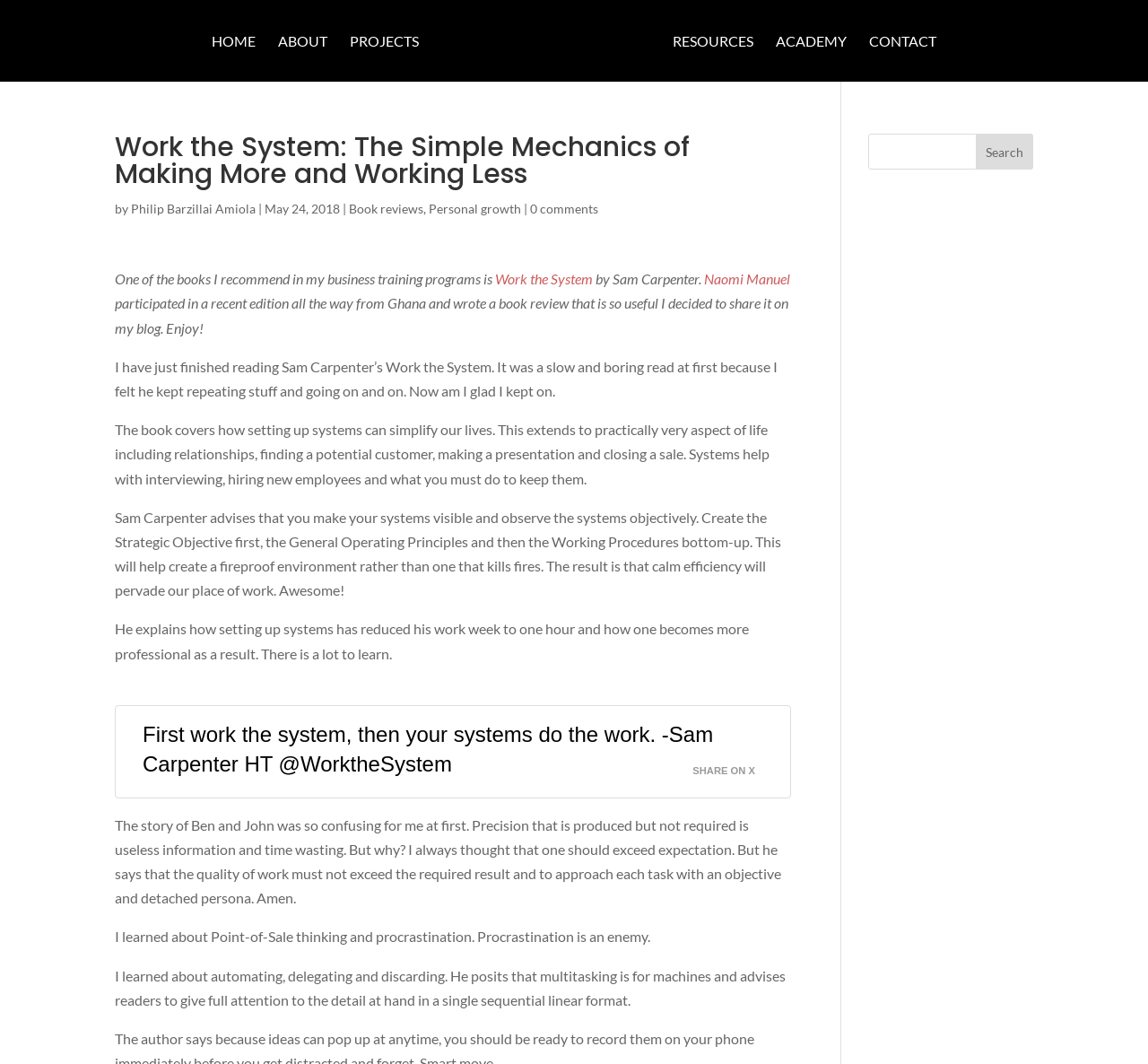Please find the bounding box coordinates of the element that needs to be clicked to perform the following instruction: "Search for a topic". The bounding box coordinates should be four float numbers between 0 and 1, represented as [left, top, right, bottom].

[0.756, 0.126, 0.9, 0.159]